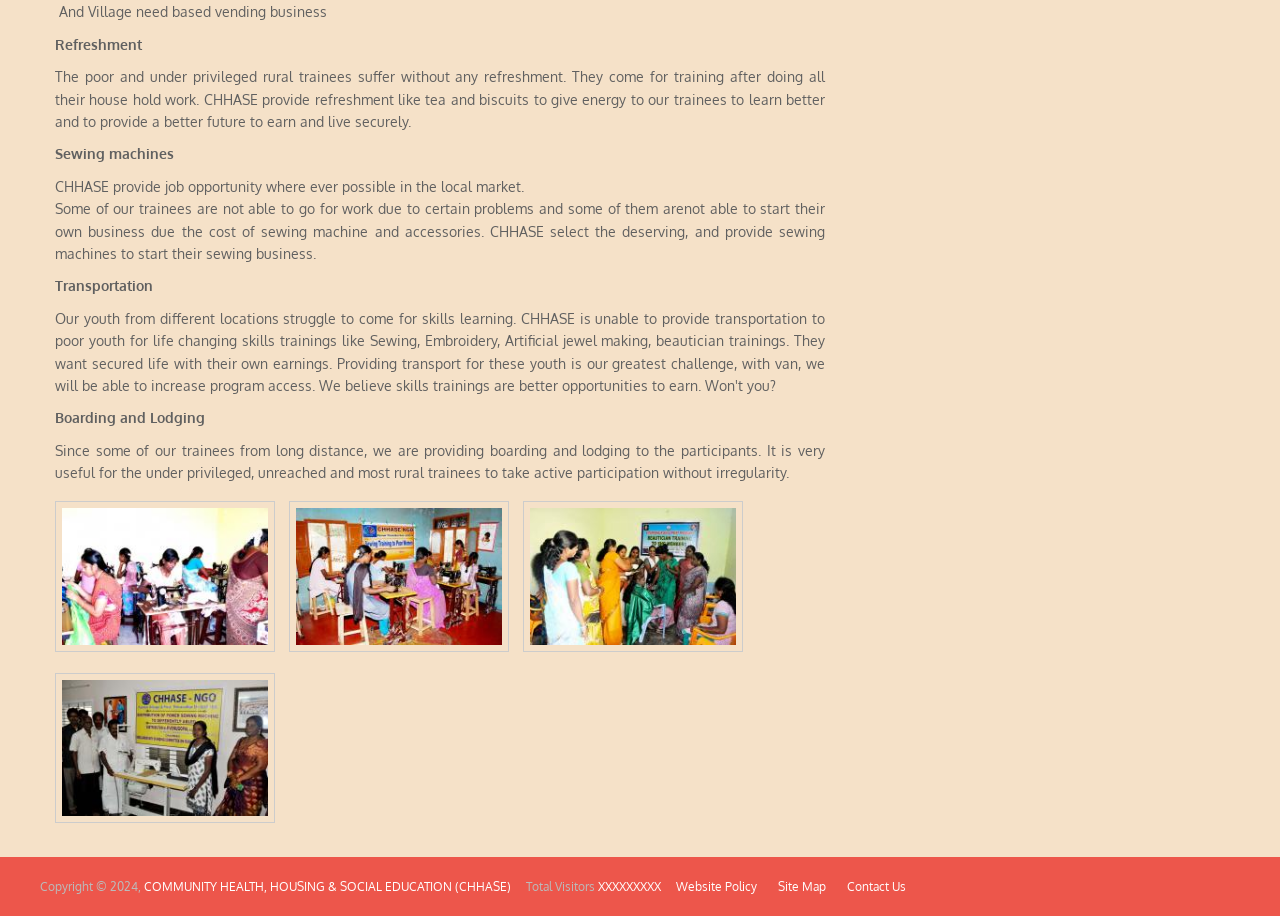Provide the bounding box coordinates of the section that needs to be clicked to accomplish the following instruction: "Visit COMMUNITY HEALTH, HOUSING & SOCIAL EDUCATION (CHHASE) website."

[0.112, 0.959, 0.409, 0.976]